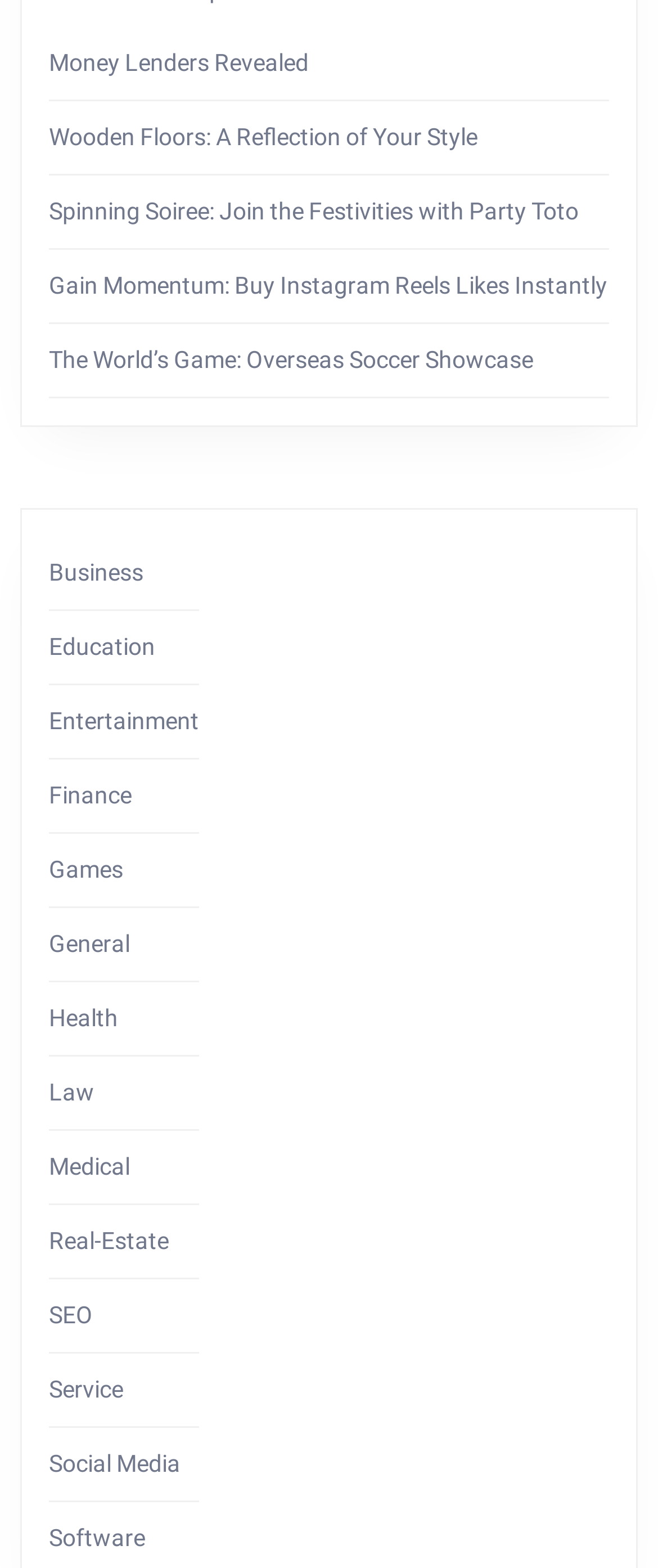Kindly respond to the following question with a single word or a brief phrase: 
Is there a category for News?

No